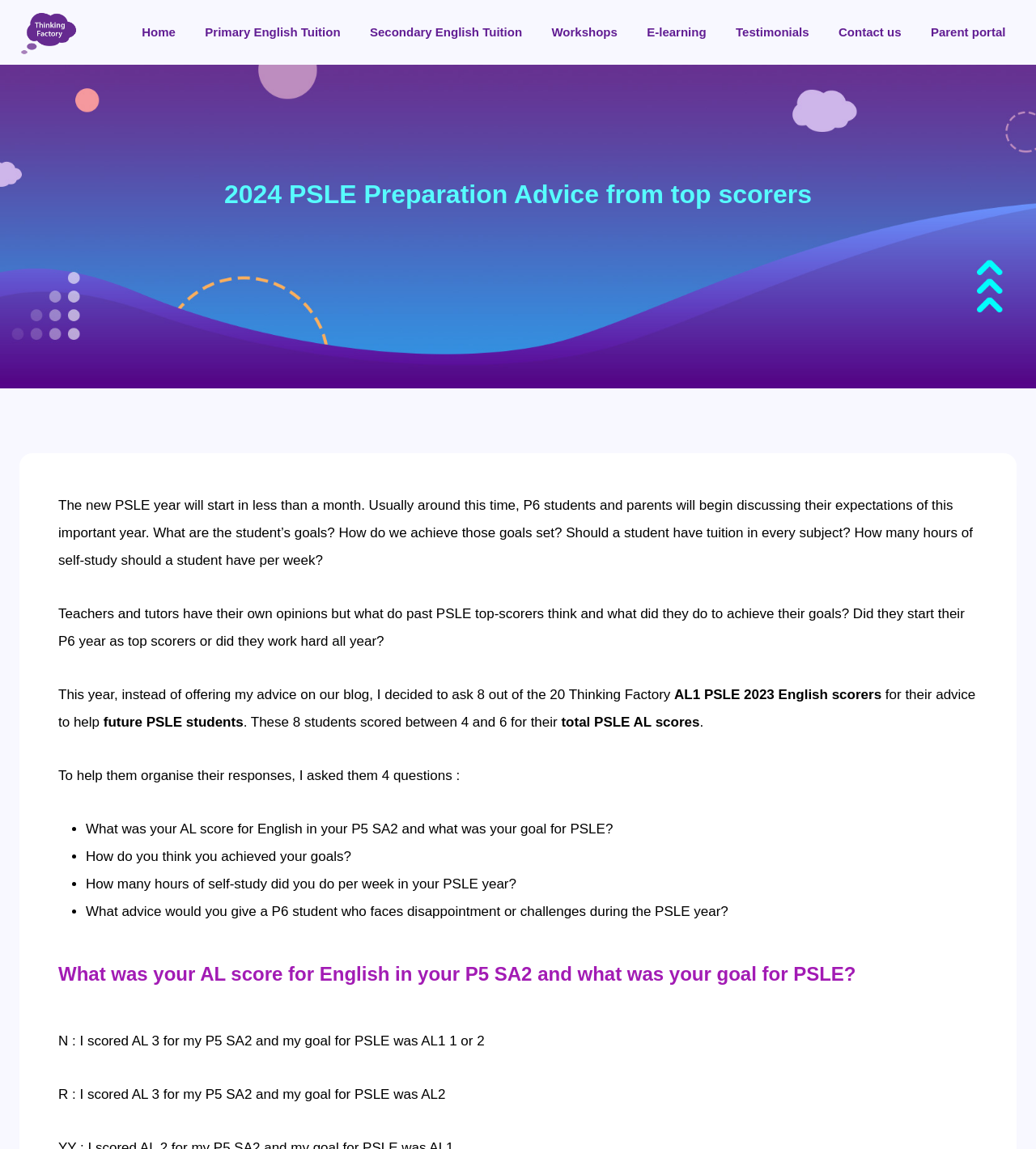Could you locate the bounding box coordinates for the section that should be clicked to accomplish this task: "Explore 'About Diabetes Menu Toggle'".

None